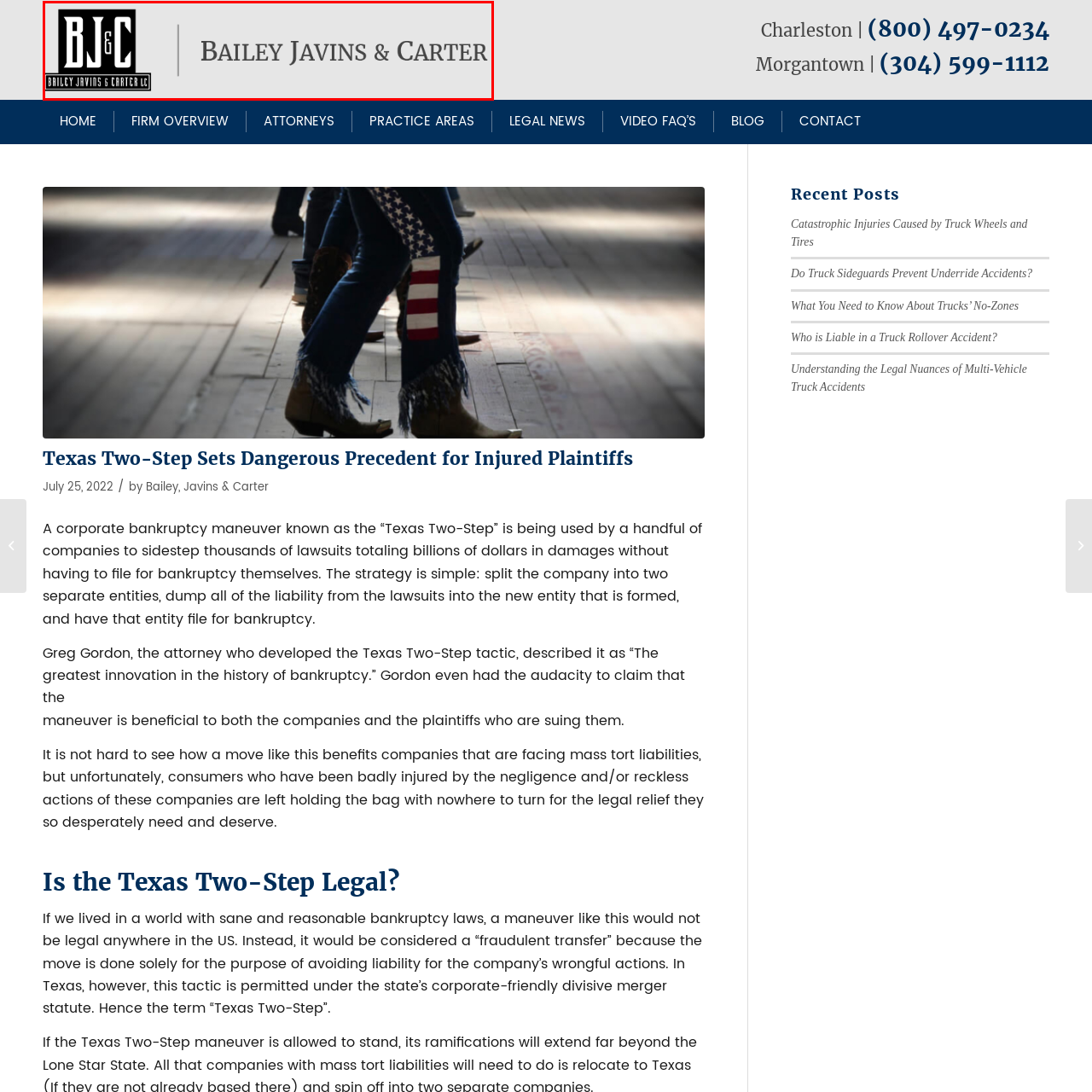Generate a detailed caption for the picture within the red-bordered area.

The image prominently features the logo of the law firm "Bailey, Javins & Carter, L.C." (BJC), displayed with a bold, modern design. The logo includes the initials "BJC" in a striking black font, set against a white background, emphasizing the firm's brand identity. Below the initials, the name "Bailey Javins & Carter" is elegantly presented in a refined gray typography, reinforcing the firm’s professionalism and expertise in legal matters. This visual representation encapsulates the firm's commitment to providing high-quality legal services and builds trust with potential clients visiting their webpage. The overall aesthetic is clean and sophisticated, aligning with the firm’s image as a reliable legal partner.